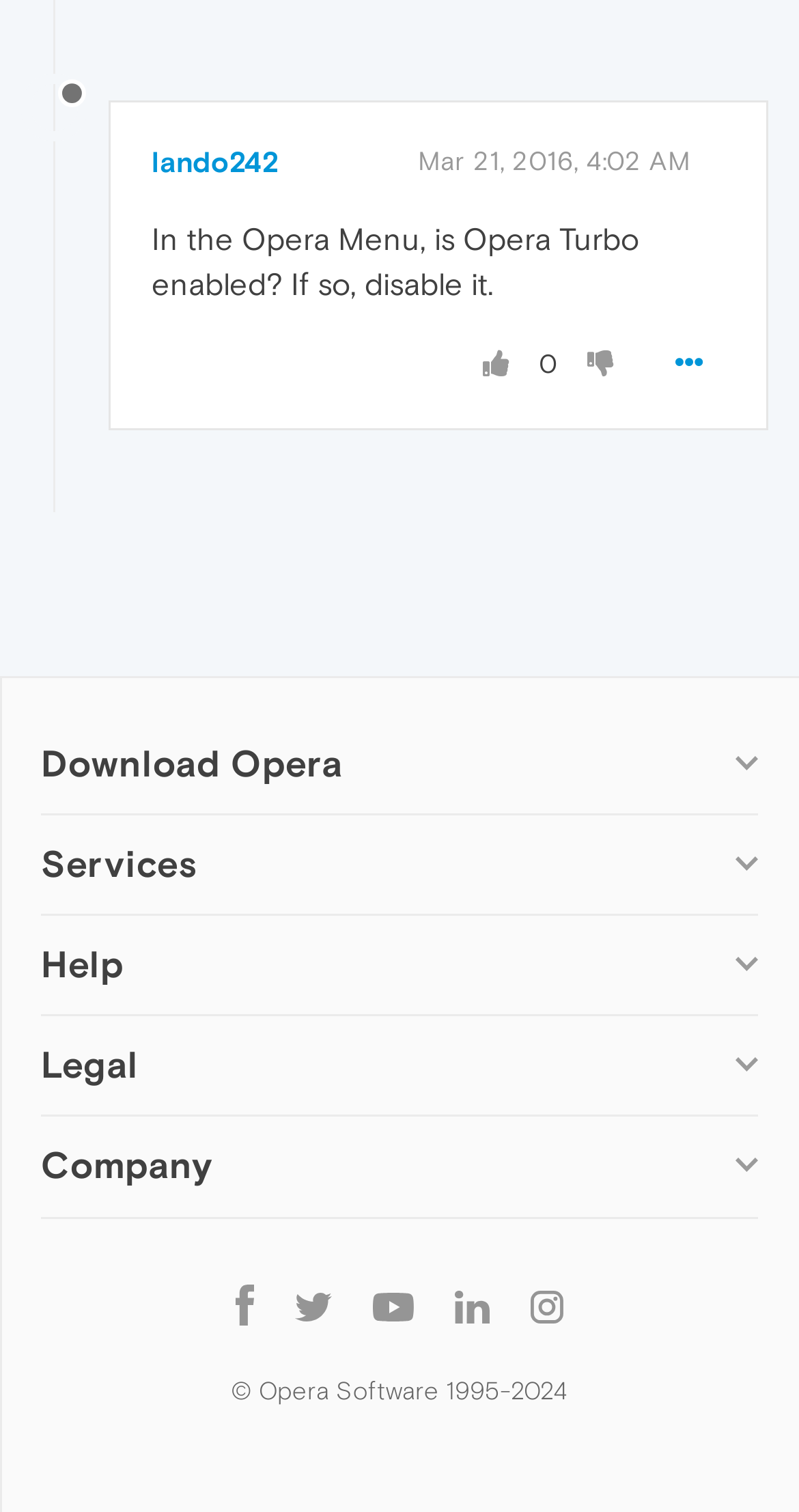Please find the bounding box coordinates for the clickable element needed to perform this instruction: "Click the 'Opera for Android' link".

[0.079, 0.817, 0.344, 0.836]